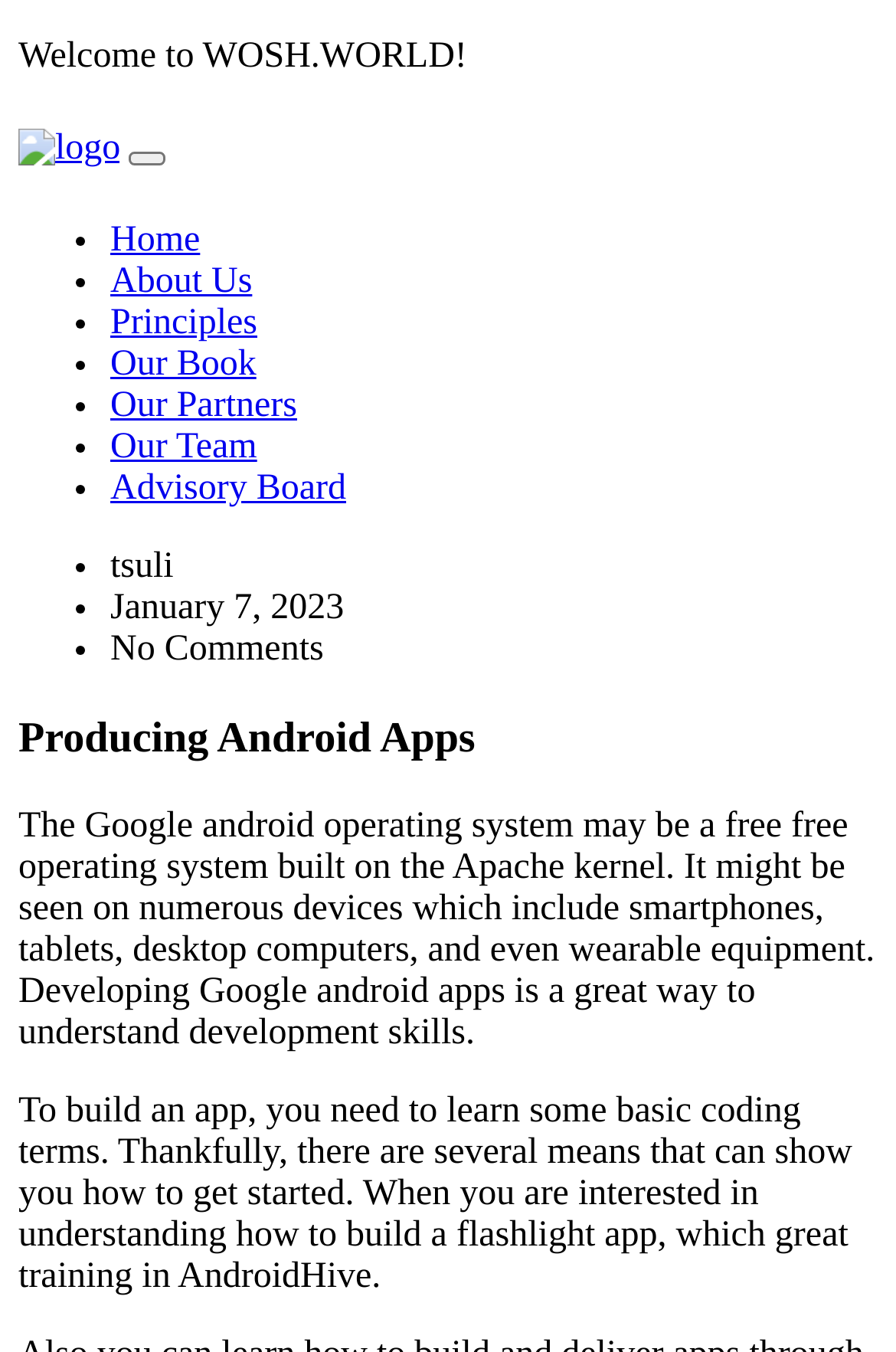What type of devices can Android be seen on?
Using the image provided, answer with just one word or phrase.

Smartphones, tablets, desktop computers, wearable equipment